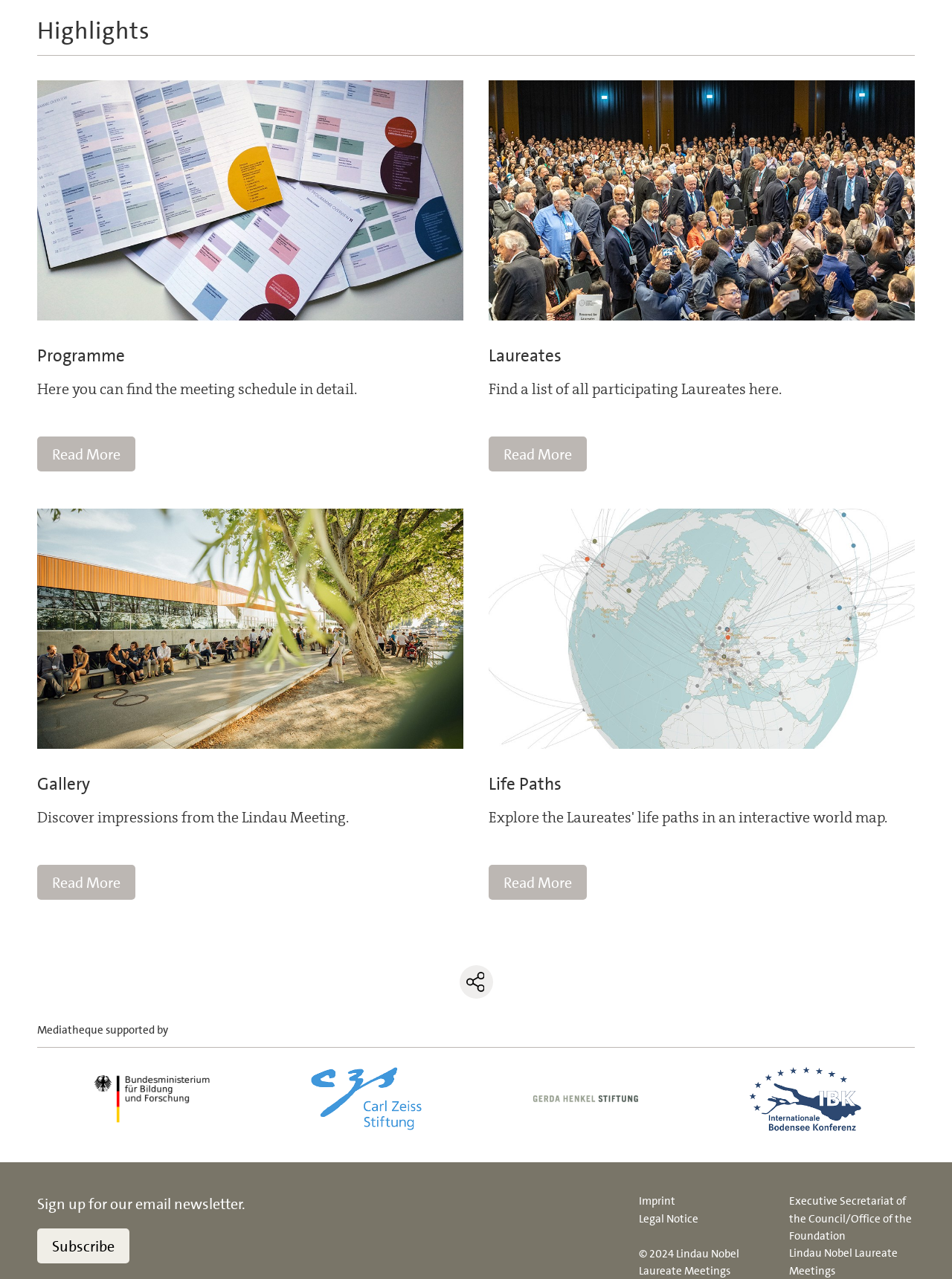Please identify the bounding box coordinates of the clickable element to fulfill the following instruction: "Visit the imprint page". The coordinates should be four float numbers between 0 and 1, i.e., [left, top, right, bottom].

[0.671, 0.933, 0.709, 0.945]